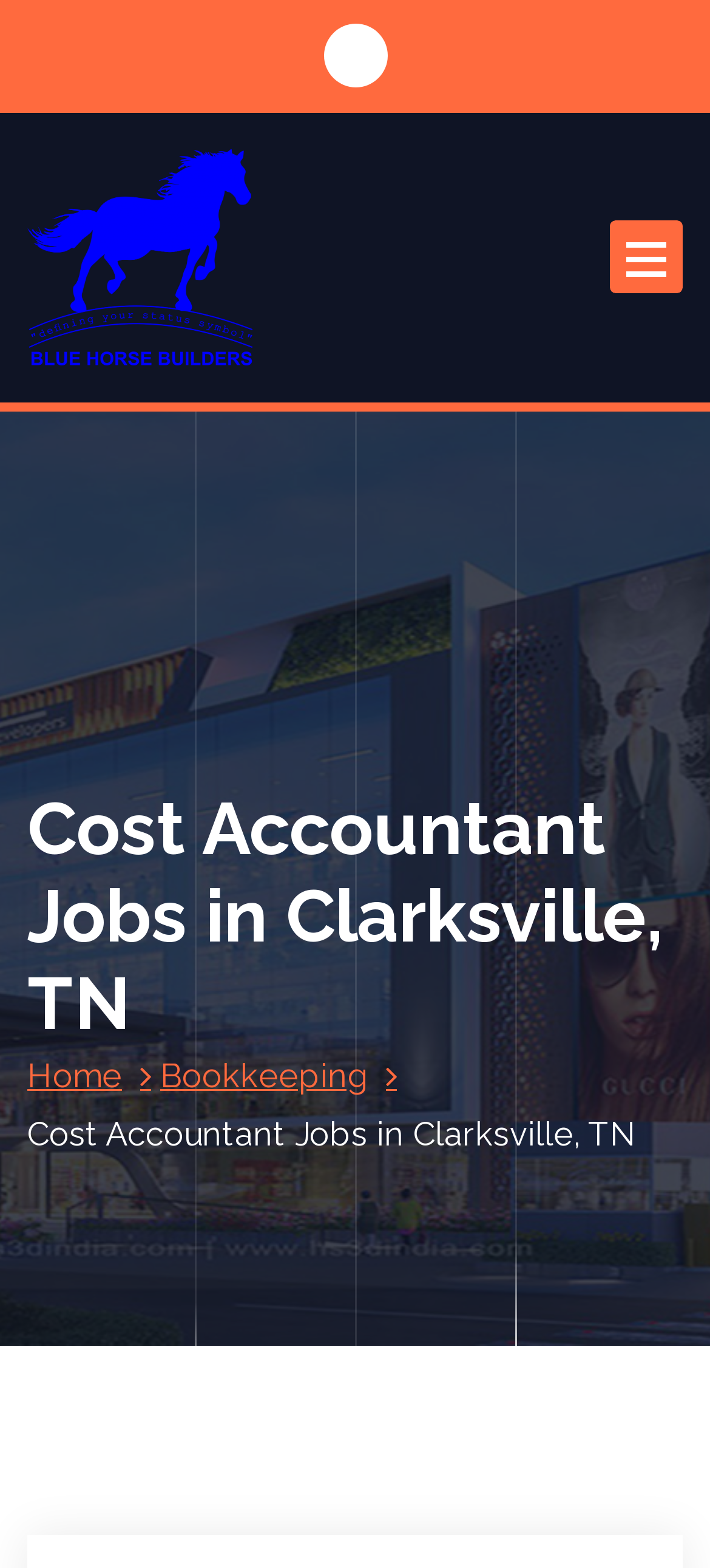Identify the bounding box coordinates for the UI element described as follows: Home. Use the format (top-left x, top-left y, bottom-right x, bottom-right y) and ensure all values are floating point numbers between 0 and 1.

[0.038, 0.674, 0.213, 0.698]